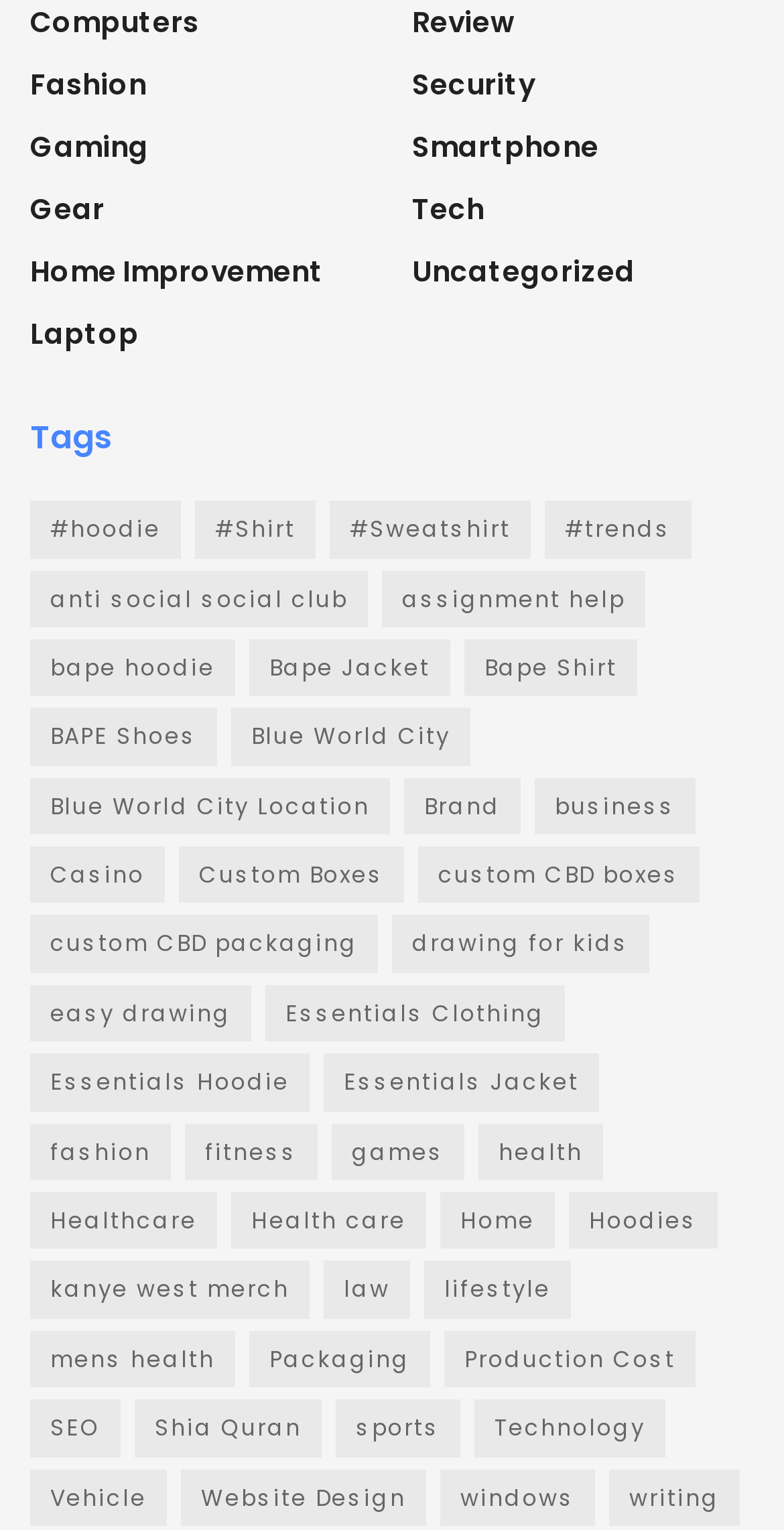What is the most popular tag on the webpage?
Using the picture, provide a one-word or short phrase answer.

fashion